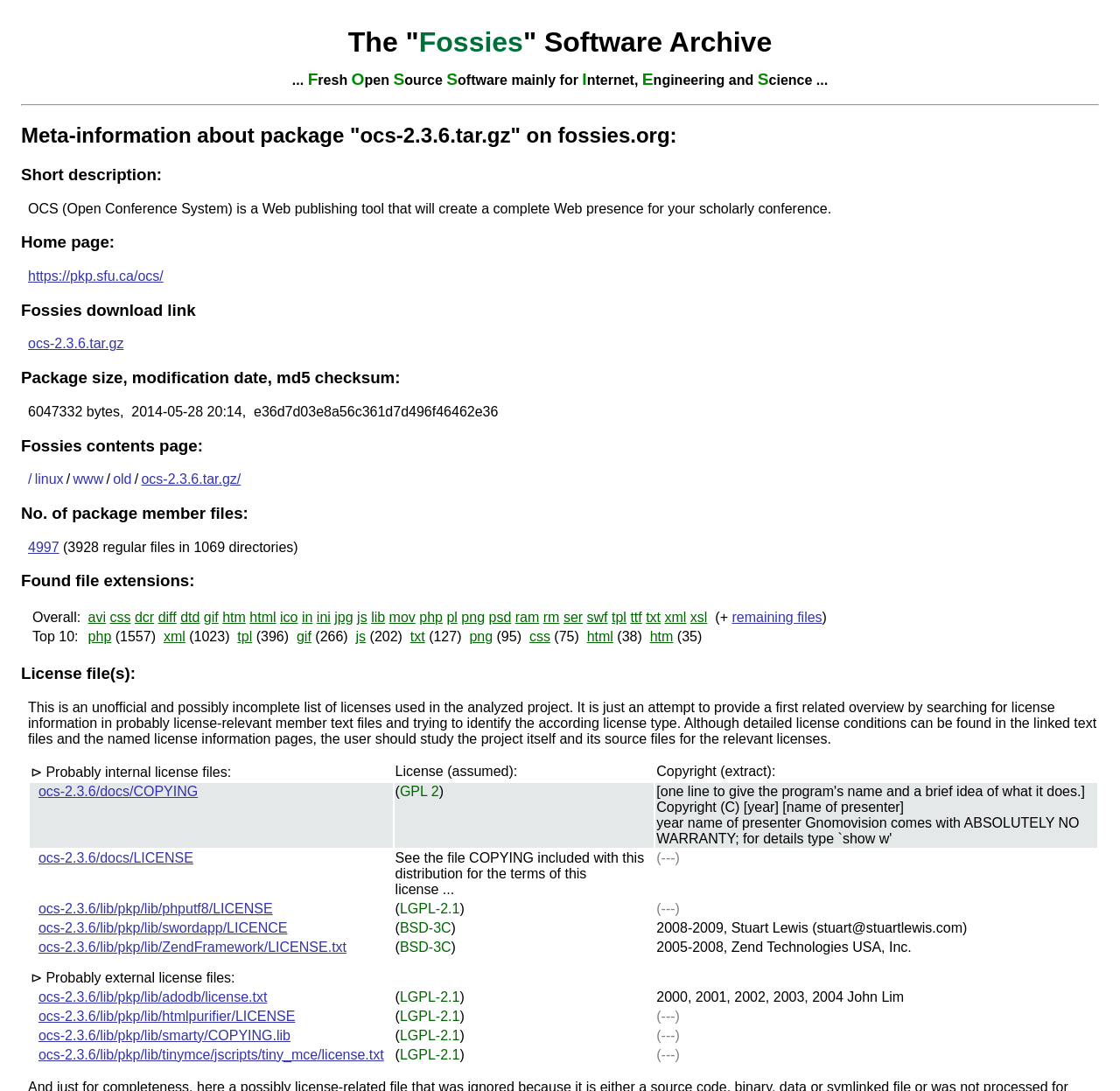Please locate the bounding box coordinates for the element that should be clicked to achieve the following instruction: "Check the number of package member files". Ensure the coordinates are given as four float numbers between 0 and 1, i.e., [left, top, right, bottom].

[0.025, 0.495, 0.053, 0.508]